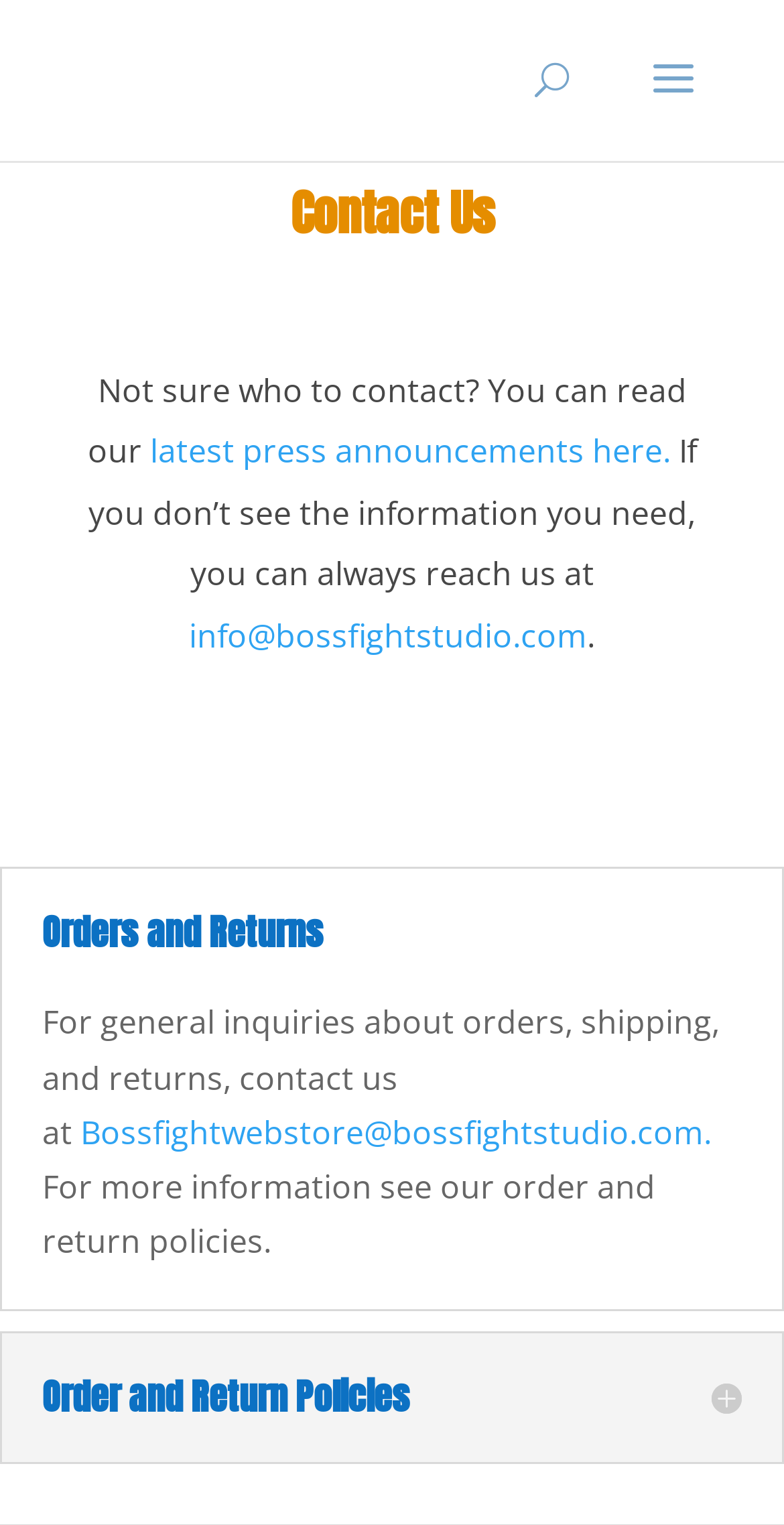Extract the bounding box coordinates for the HTML element that matches this description: "info@bossfightstudio.com". The coordinates should be four float numbers between 0 and 1, i.e., [left, top, right, bottom].

[0.241, 0.402, 0.749, 0.431]